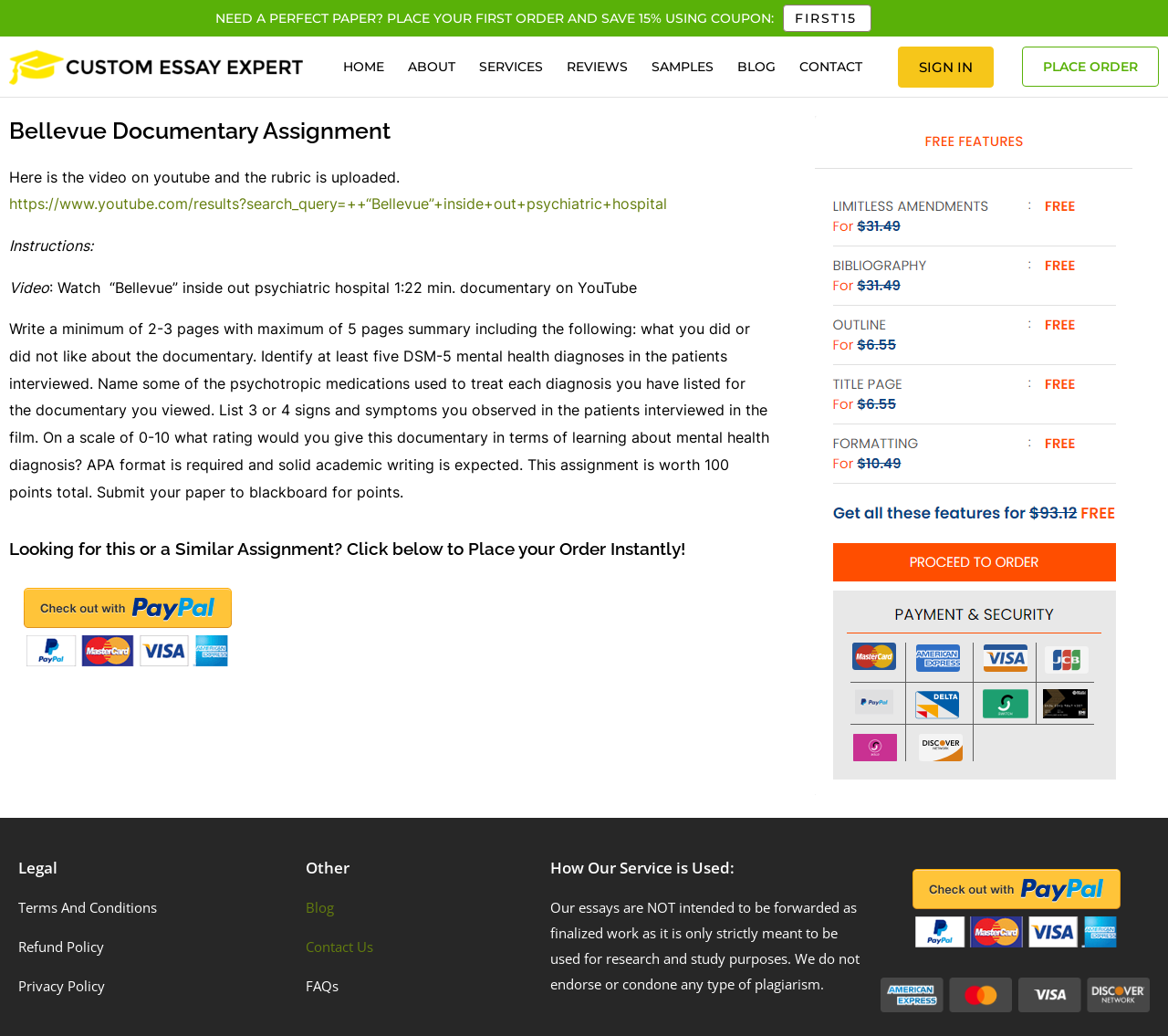Kindly determine the bounding box coordinates of the area that needs to be clicked to fulfill this instruction: "Read the terms and conditions".

[0.016, 0.867, 0.134, 0.885]